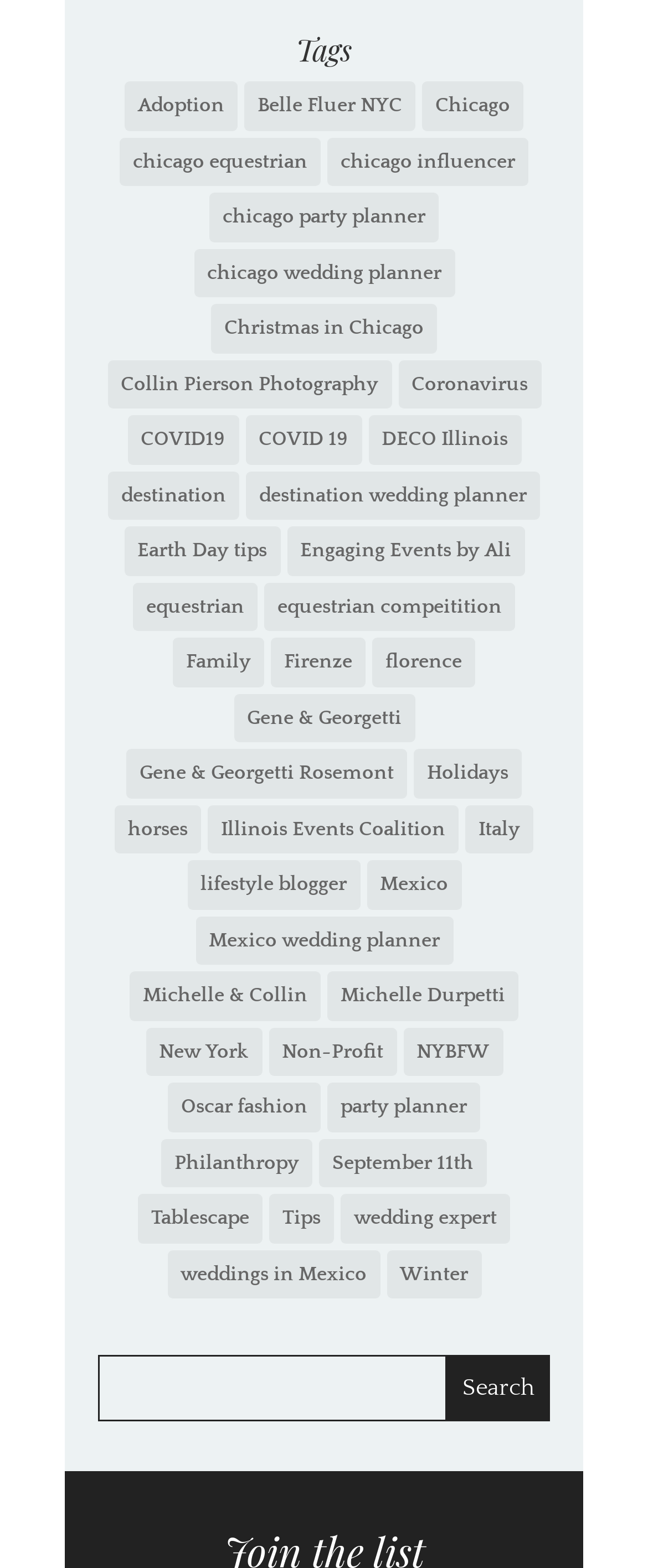What is the main category of the webpage?
Utilize the image to construct a detailed and well-explained answer.

The main category of the webpage is 'Tags' because the heading element at the top of the webpage has the text 'Tags'.